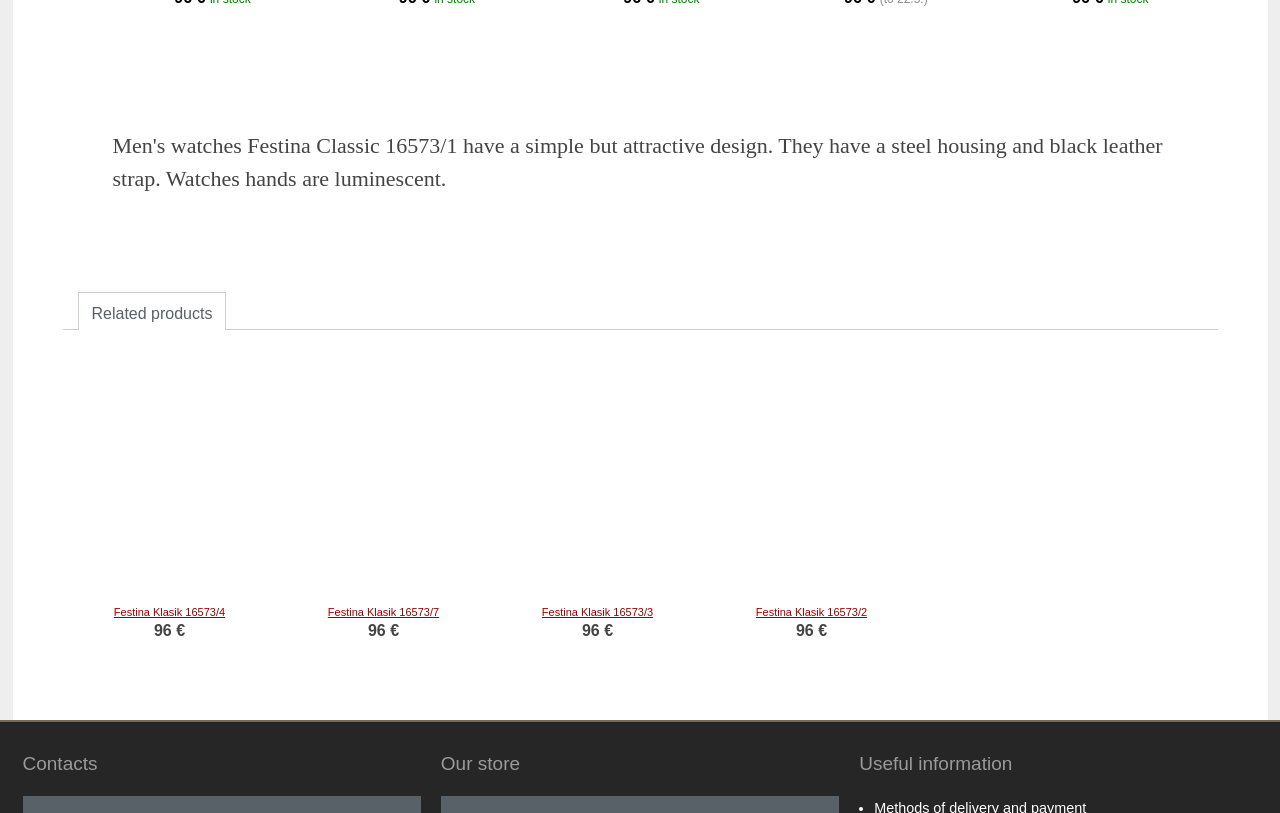Use the details in the image to answer the question thoroughly: 
What is the price of Festina Klasik 16573/4?

The price of Festina Klasik 16573/4 can be found next to the product name, which is 96 €.